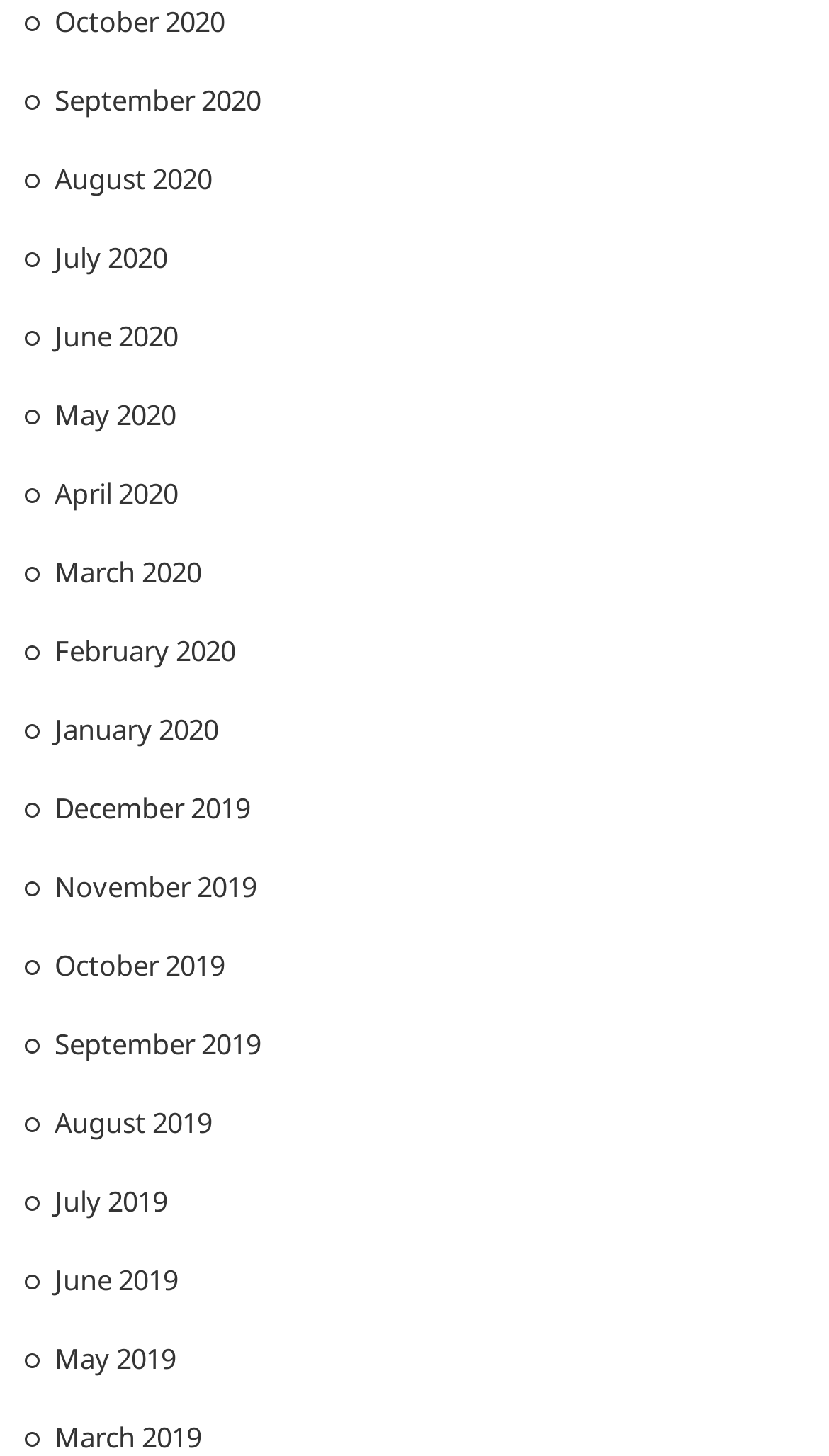Could you specify the bounding box coordinates for the clickable section to complete the following instruction: "view June 2019"?

[0.066, 0.865, 0.215, 0.892]